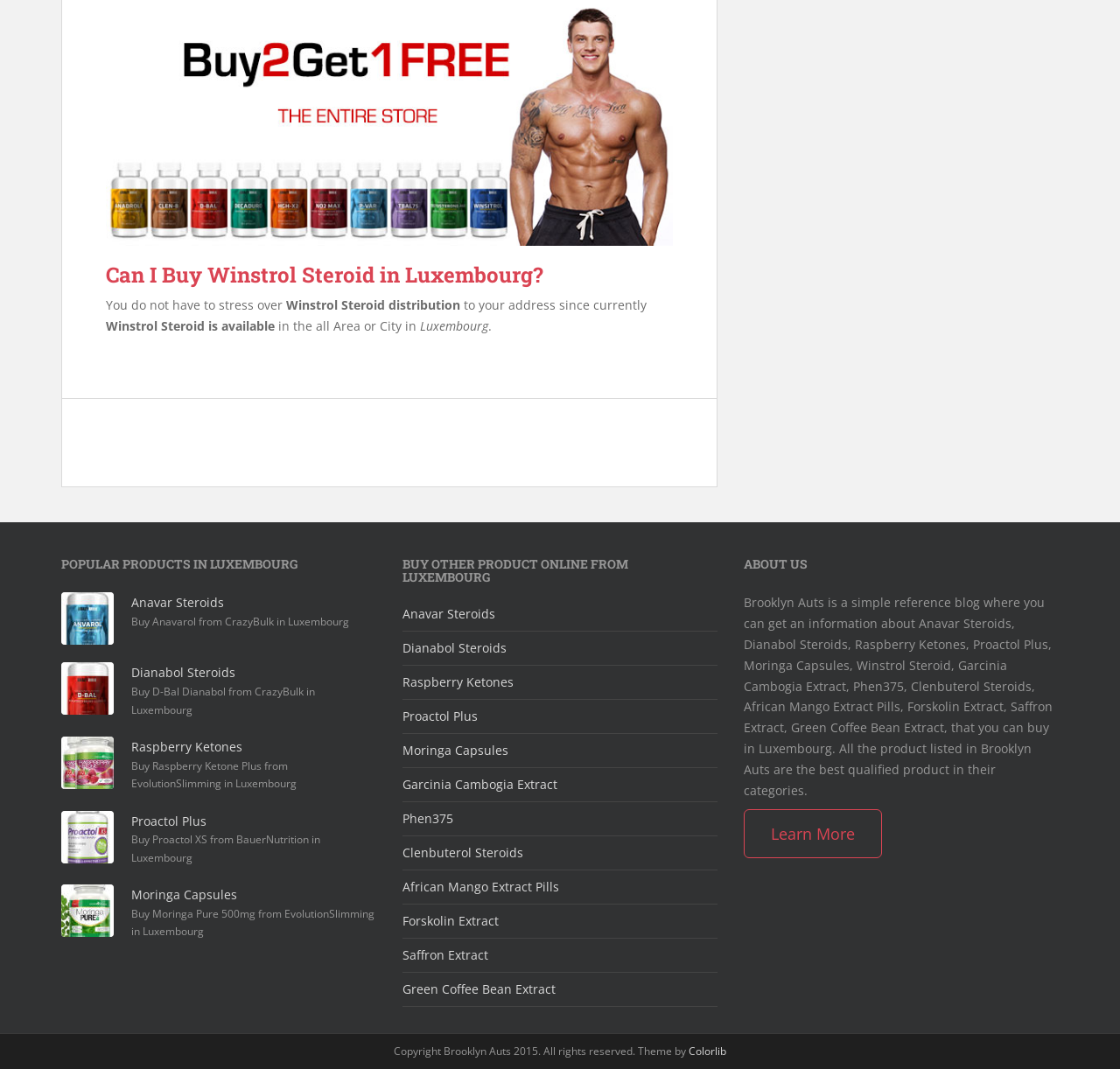Look at the image and answer the question in detail:
What is the name of the blog?

The name of the blog is mentioned in the 'ABOUT US' section, which states that 'Brooklyn Auts is a simple reference blog where you can get an information about...' various steroids and supplements.